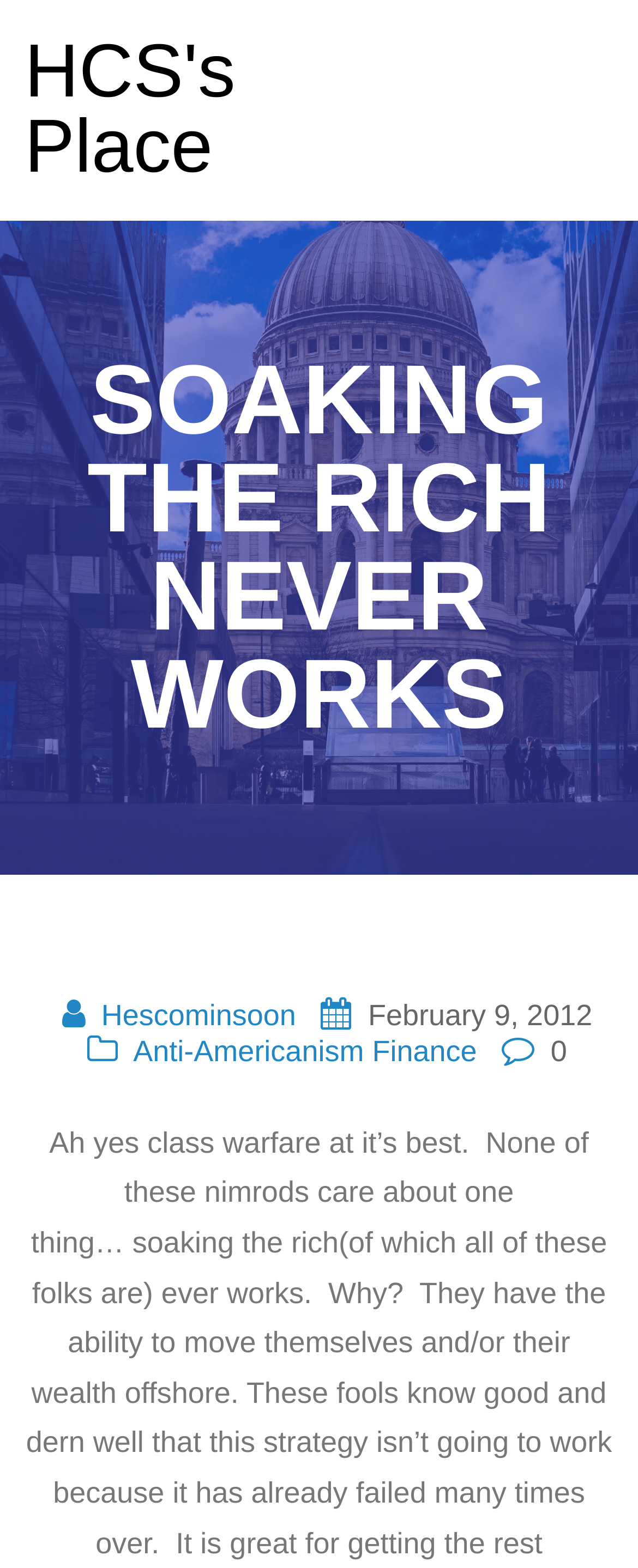Please find the main title text of this webpage.

SOAKING THE RICH NEVER WORKS